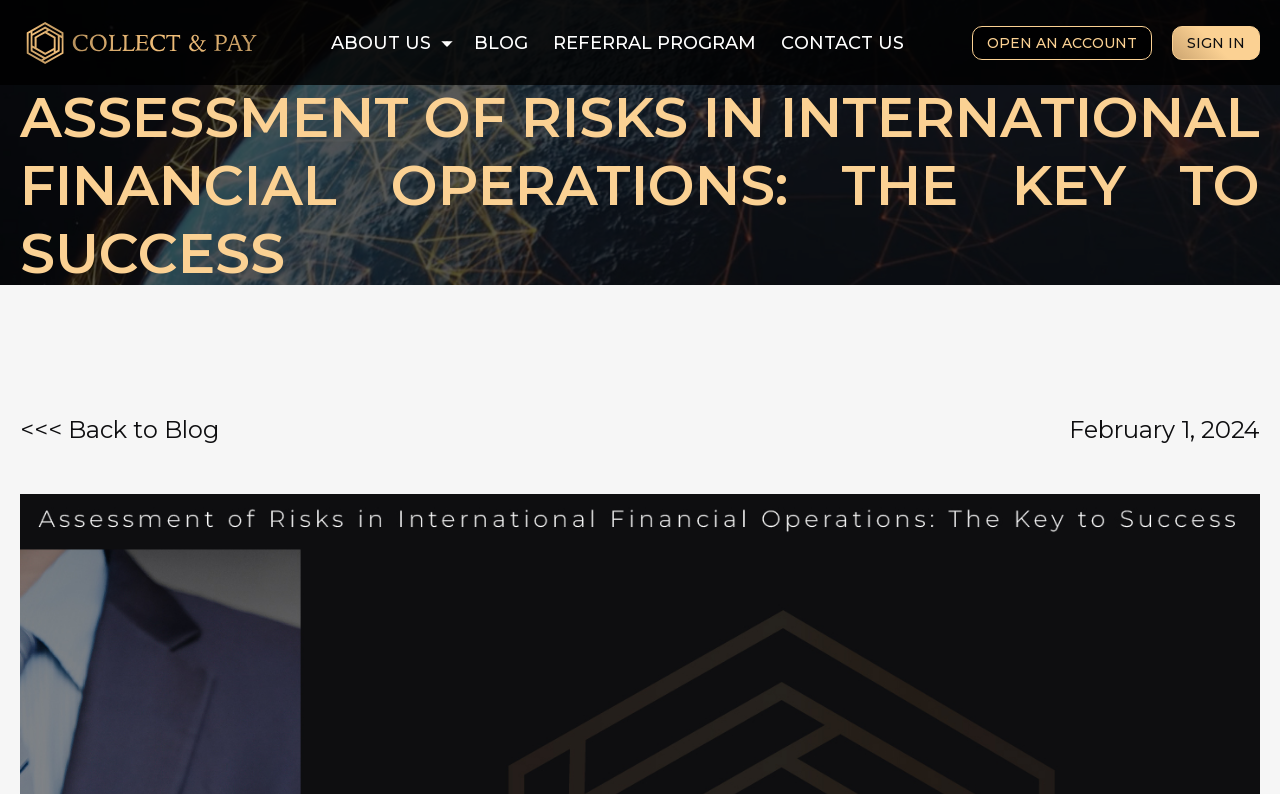From the element description alt="logo", predict the bounding box coordinates of the UI element. The coordinates must be specified in the format (top-left x, top-left y, bottom-right x, bottom-right y) and should be within the 0 to 1 range.

[0.016, 0.028, 0.156, 0.079]